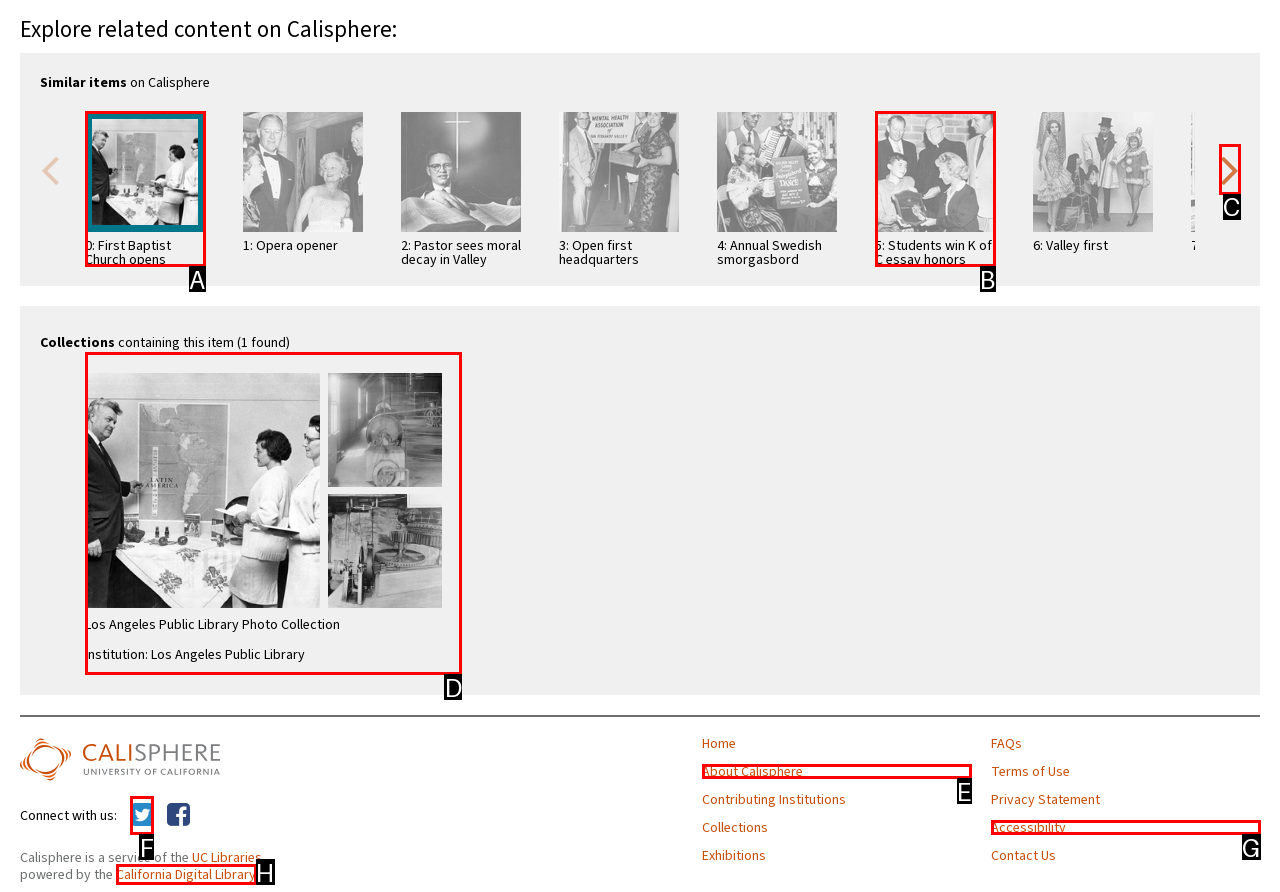Point out the letter of the HTML element you should click on to execute the task: Click on the 'Next' button
Reply with the letter from the given options.

C